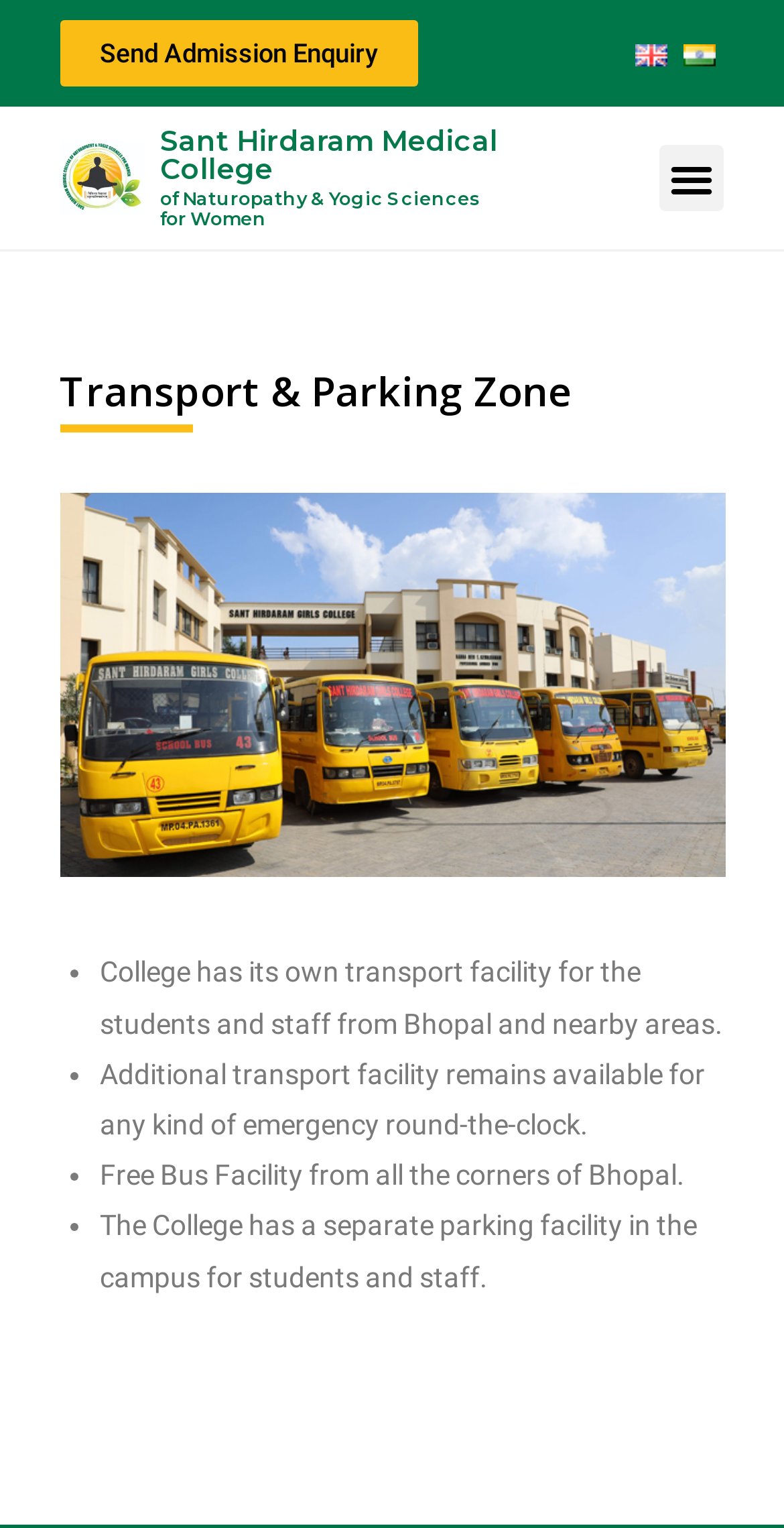Find the bounding box coordinates for the element described here: "Sant Hirdaram Medical College".

[0.204, 0.08, 0.635, 0.122]